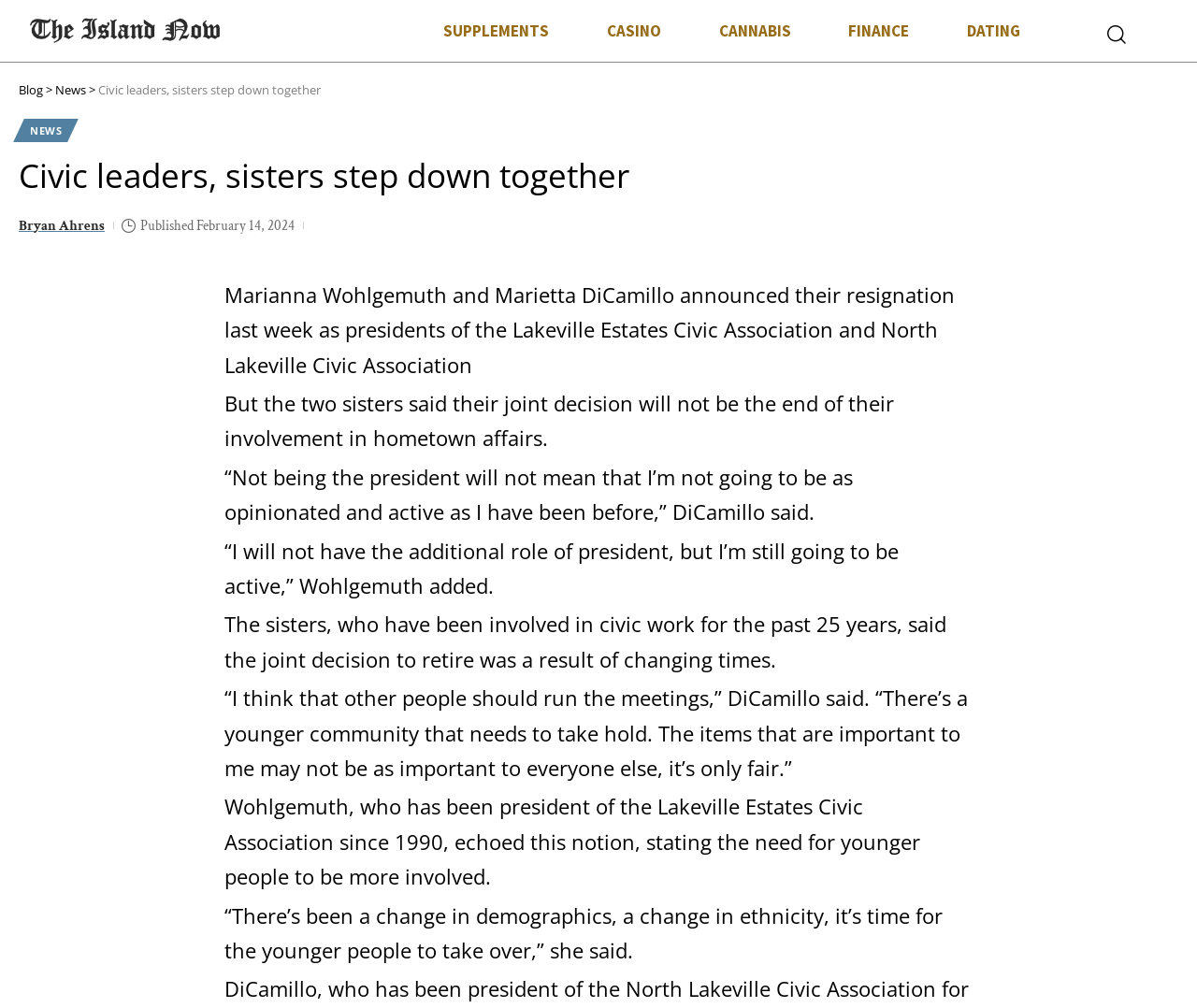Could you locate the bounding box coordinates for the section that should be clicked to accomplish this task: "Click on the 'Bryan Ahrens' link".

[0.016, 0.212, 0.088, 0.236]